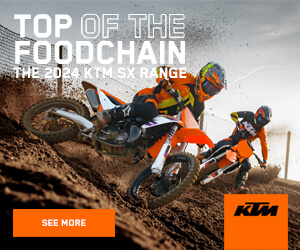Offer a detailed narrative of the image.

The image showcases an exciting promotional banner for the 2024 KTM SX range of motocross bikes. Two riders are depicted in dynamic action, leaning into a dirt turn, demonstrating speed and agility. The background is filled with soft dirt, suggesting a motocross track, while the foreground highlights the powerful KTM bikes, featuring bright orange and black colors synonymous with the brand. Bold text at the top reads "TOP OF THE FOODCHAIN," emphasizing the performance and superior standing of these bikes in the motocross community. Below the illustration, a call-to-action invites viewers to "SEE MORE," presenting an opportunity for enthusiasts to learn about these high-performance motorcycles. The iconic KTM logo is positioned prominently at the bottom right, reinforcing brand recognition. This vibrant and energetic image captures the essence of motocross racing, appealing to adrenaline seekers and motorcycle enthusiasts alike.